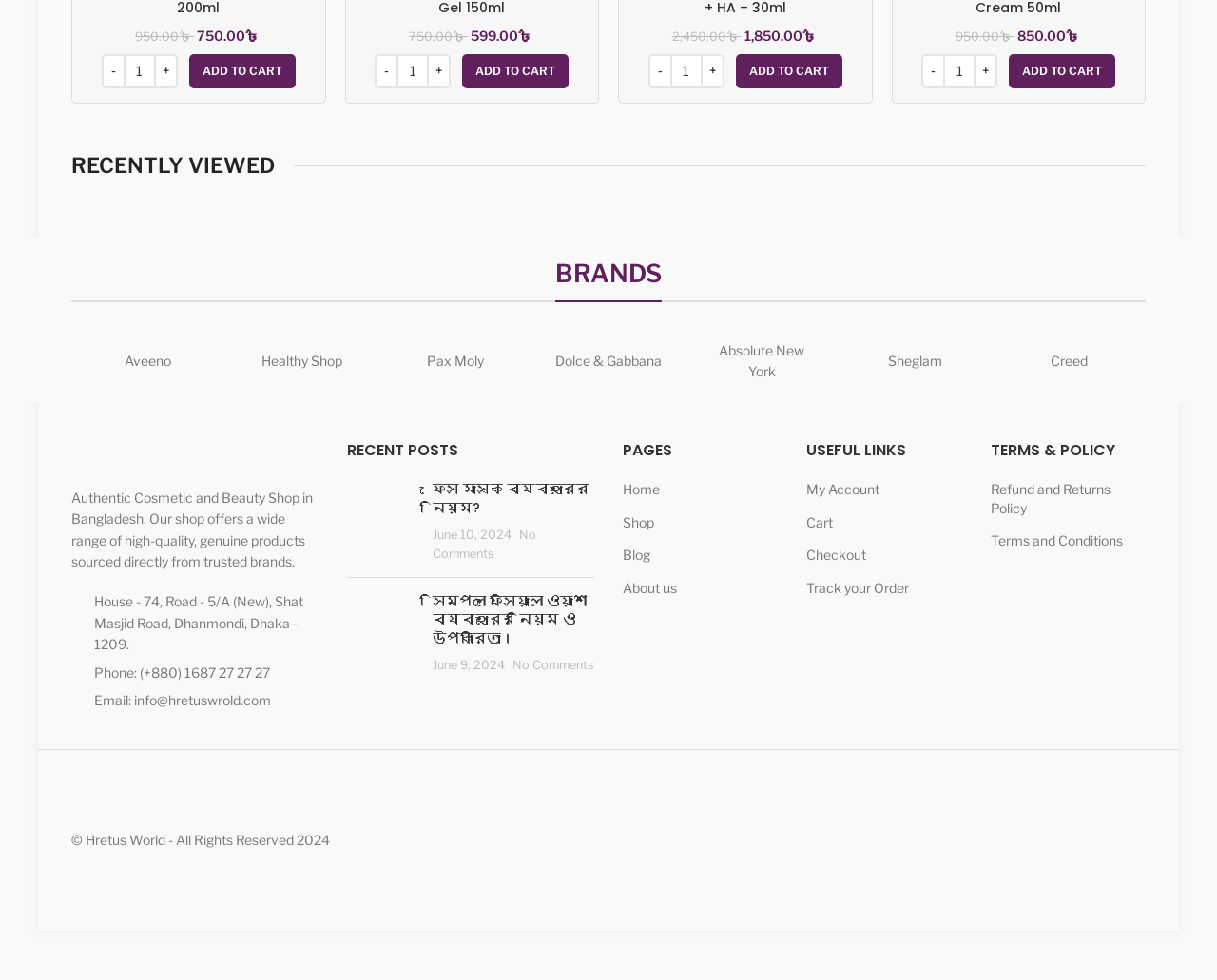Locate the bounding box coordinates of the element that should be clicked to execute the following instruction: "Track your order".

[0.663, 0.591, 0.749, 0.61]